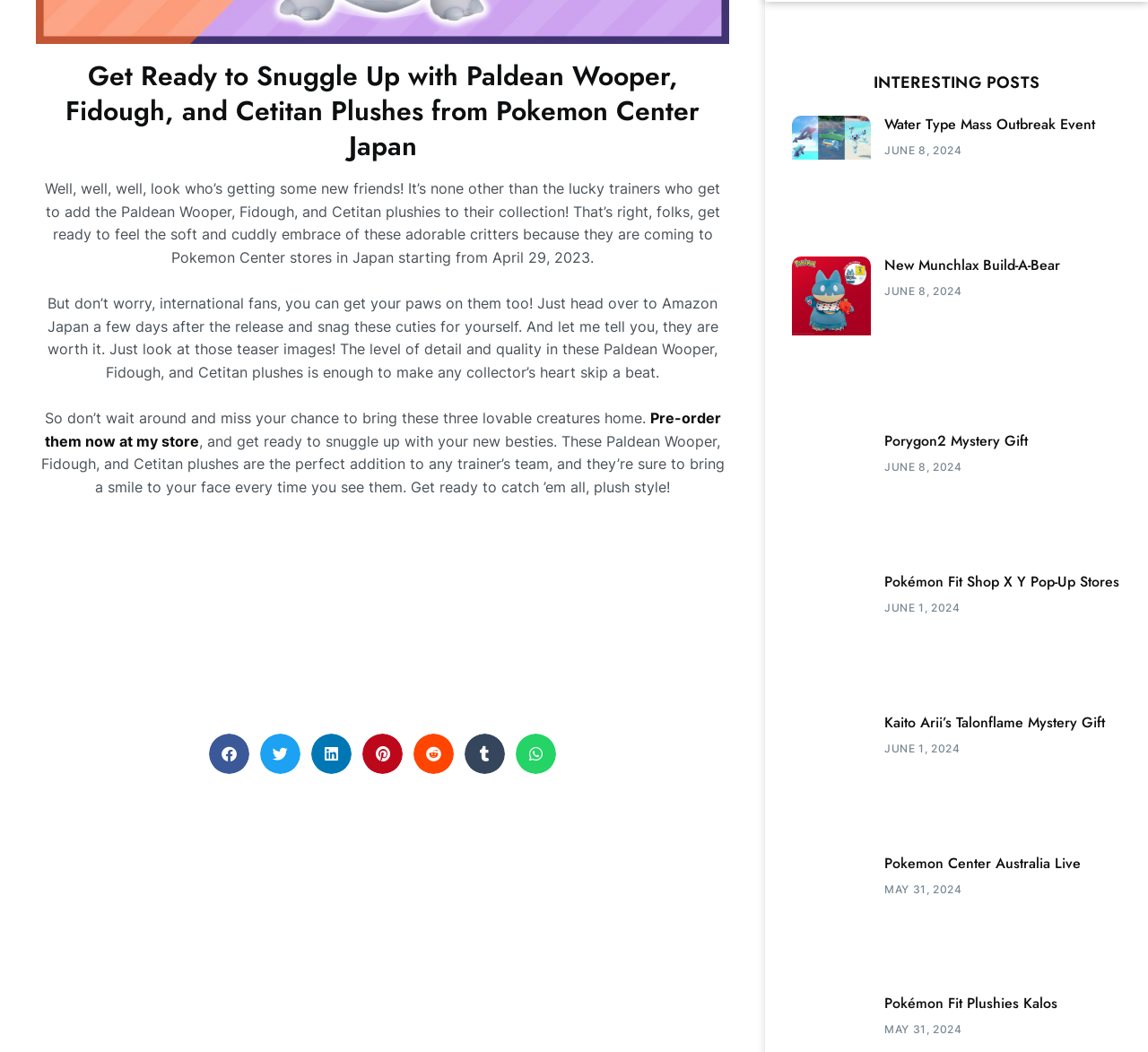Please predict the bounding box coordinates (top-left x, top-left y, bottom-right x, bottom-right y) for the UI element in the screenshot that fits the description: Water Type Mass Outbreak Event

[0.771, 0.108, 0.954, 0.128]